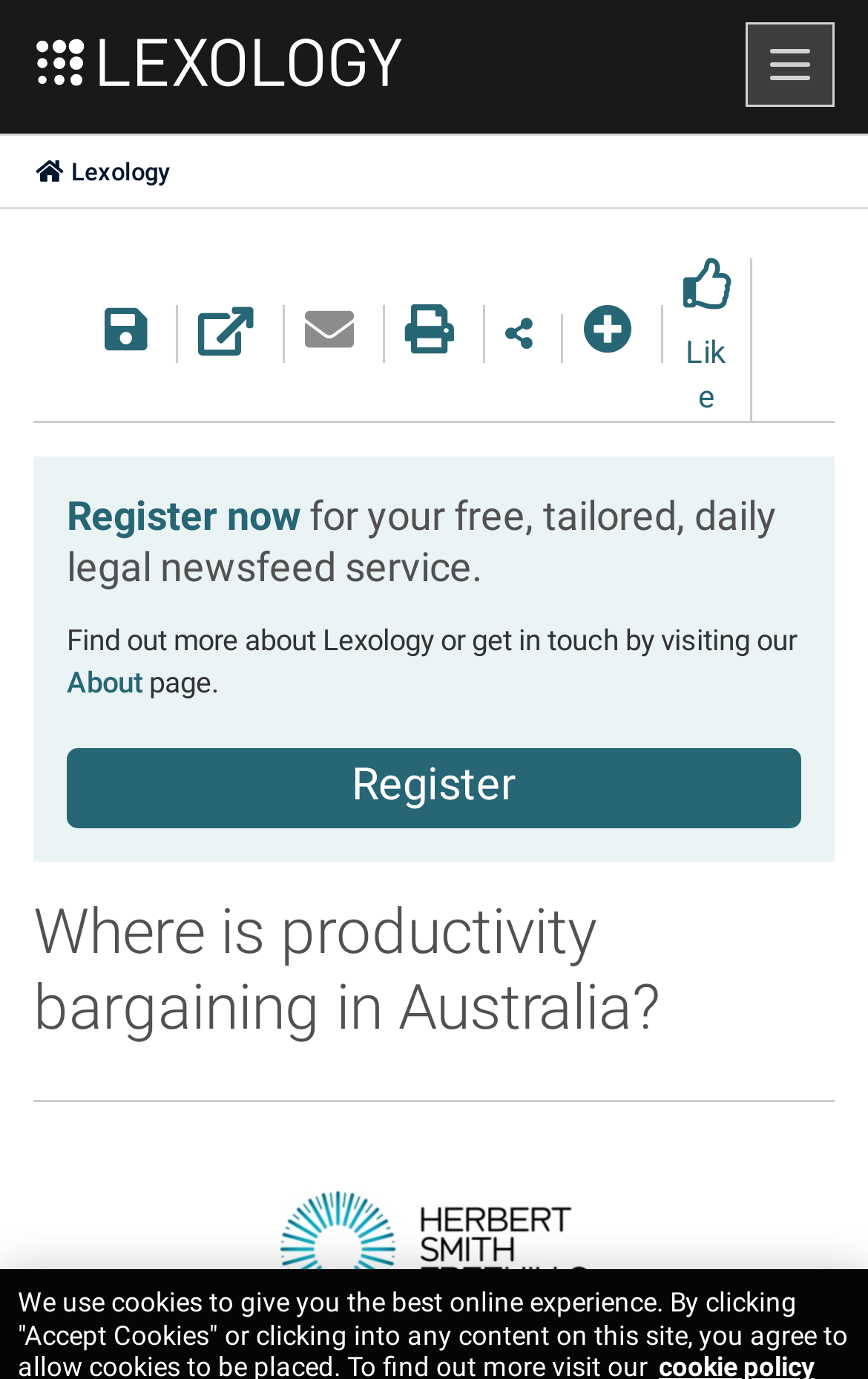Please locate the bounding box coordinates of the element's region that needs to be clicked to follow the instruction: "View Security Archive". The bounding box coordinates should be provided as four float numbers between 0 and 1, i.e., [left, top, right, bottom].

None